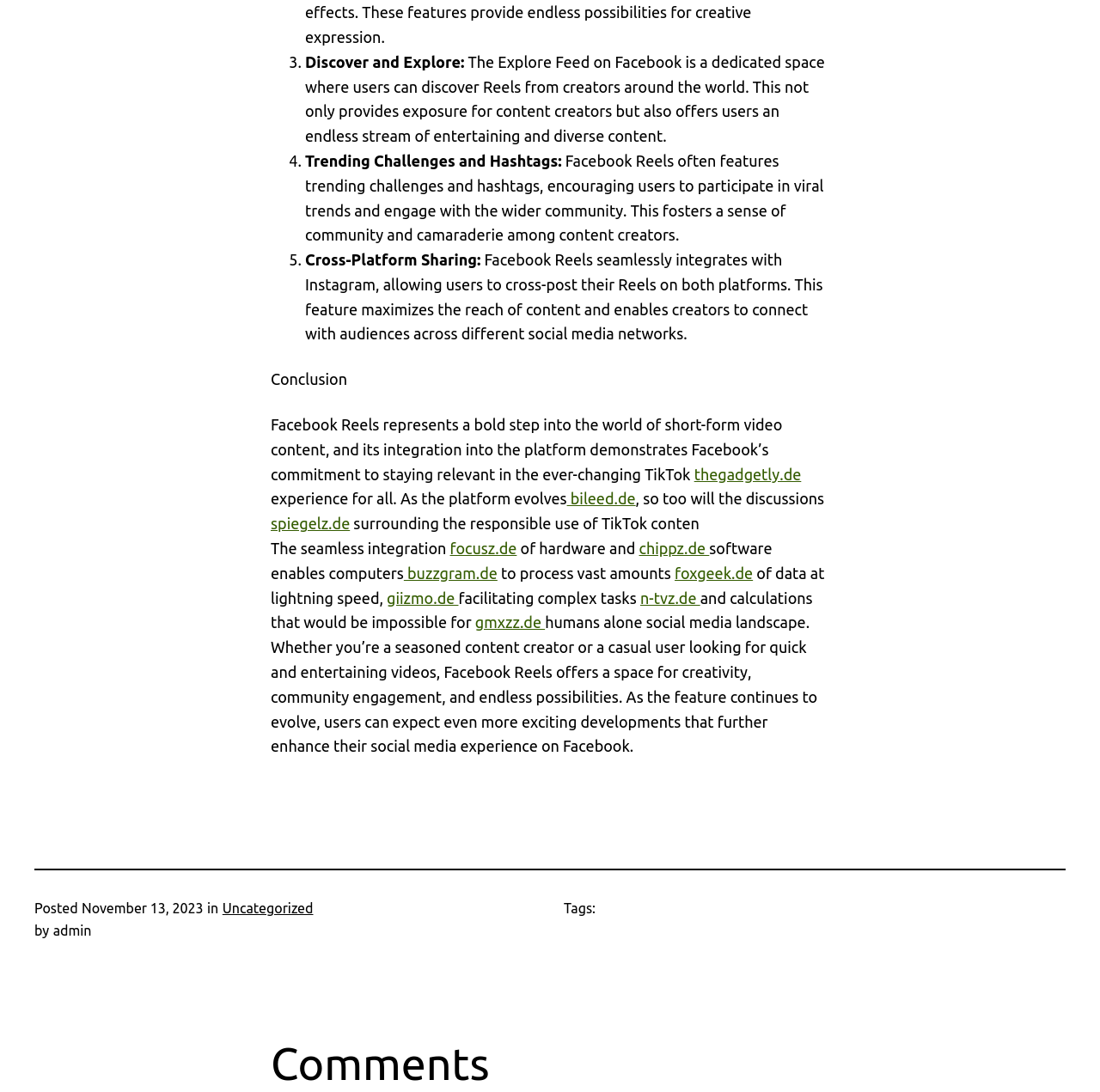Determine the bounding box coordinates of the clickable region to carry out the instruction: "Click the link to bileed.de".

[0.515, 0.449, 0.578, 0.465]